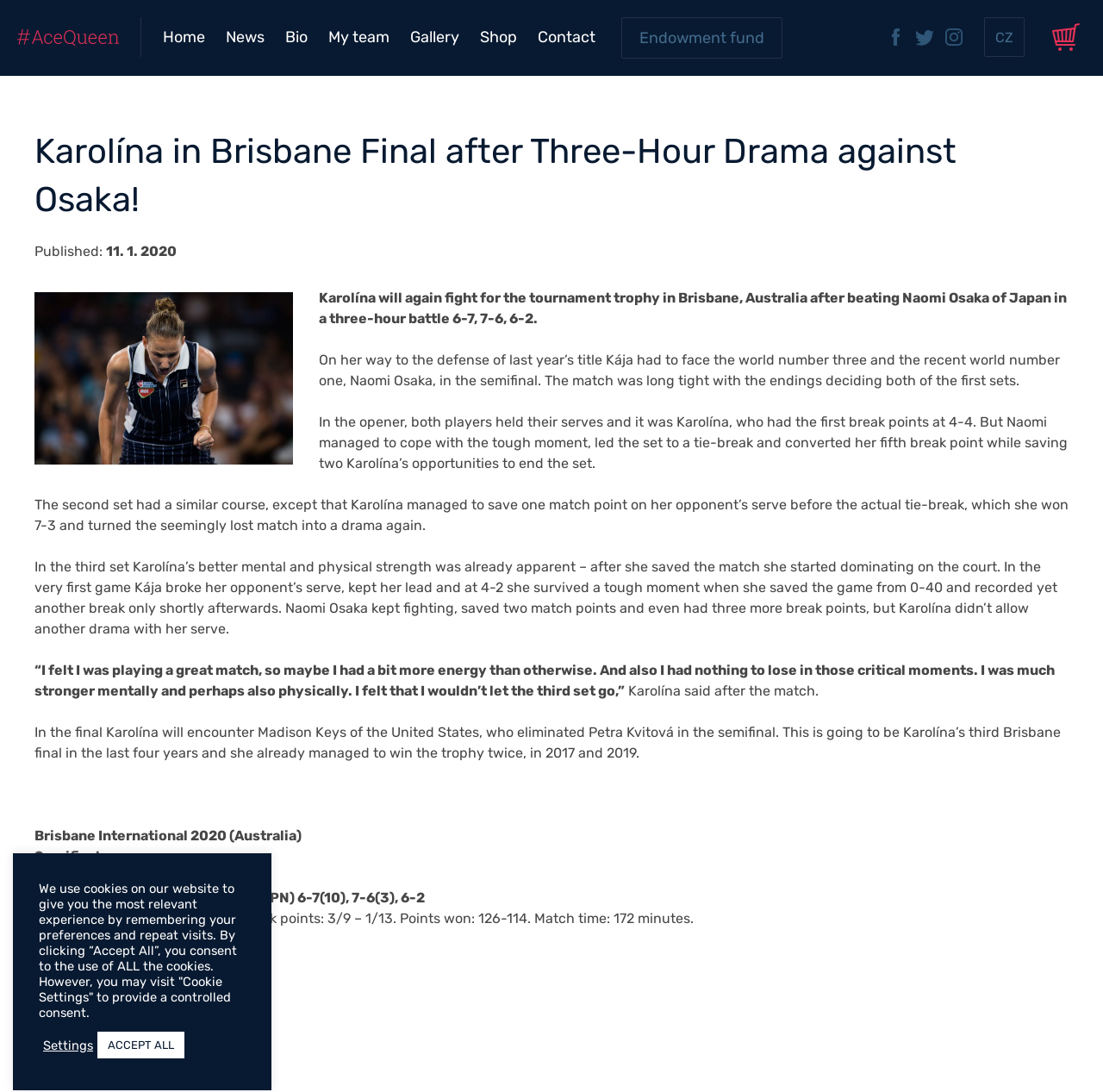What is the name of the tournament Karolína is playing in?
Answer the question with a detailed explanation, including all necessary information.

I found the answer by reading the text in the webpage, specifically the line 'Brisbane International 2020 (Australia)' which is located below the main article.